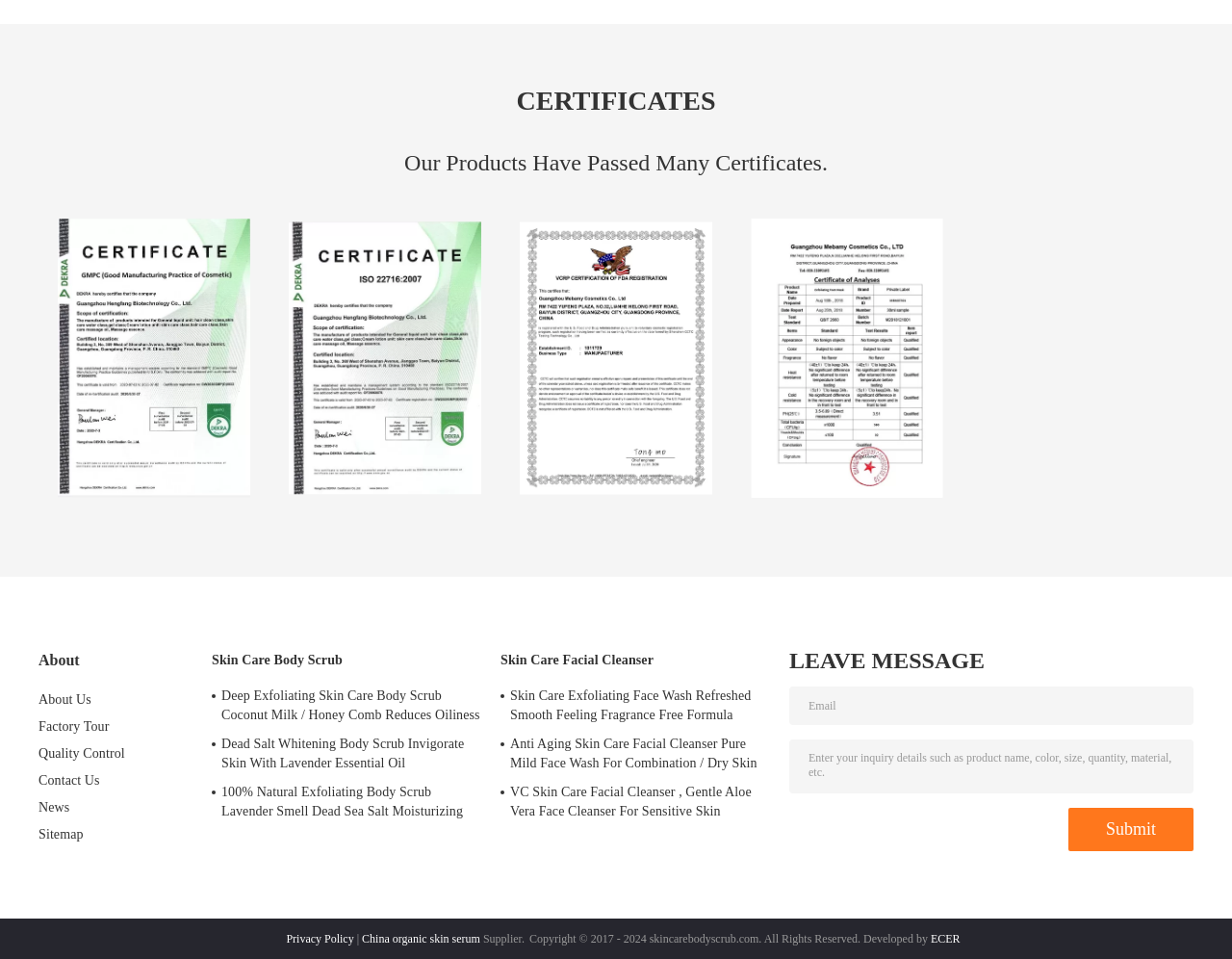Look at the image and answer the question in detail:
What is the button at the bottom of the webpage used for?

The button at the bottom of the webpage is labeled as 'Submit', which suggests that it is used to submit an inquiry or a message to the company. This is likely related to the textbox above the button, where users can enter their inquiry details.